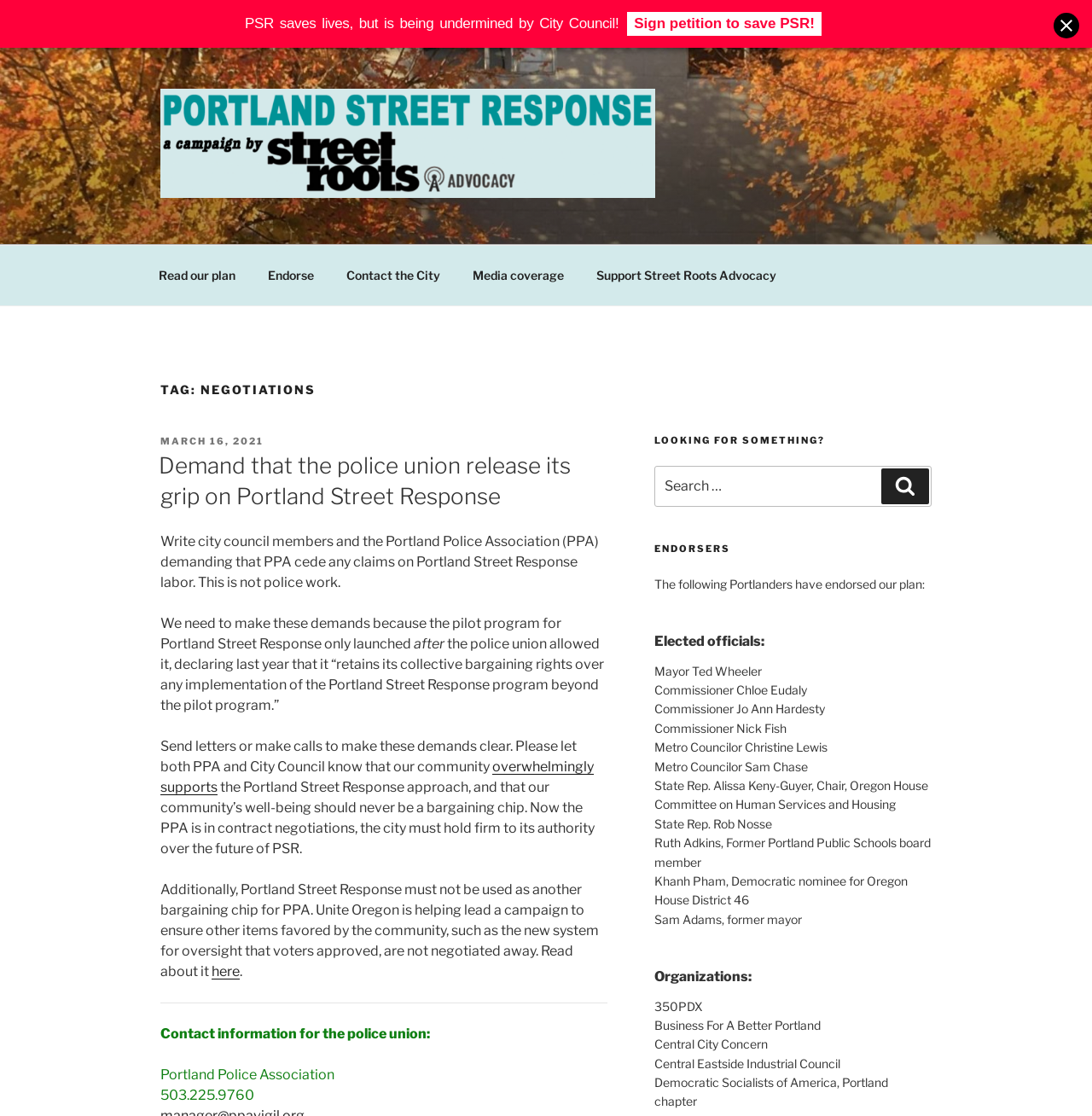Please find the bounding box coordinates of the element's region to be clicked to carry out this instruction: "Search for something".

[0.599, 0.418, 0.853, 0.454]